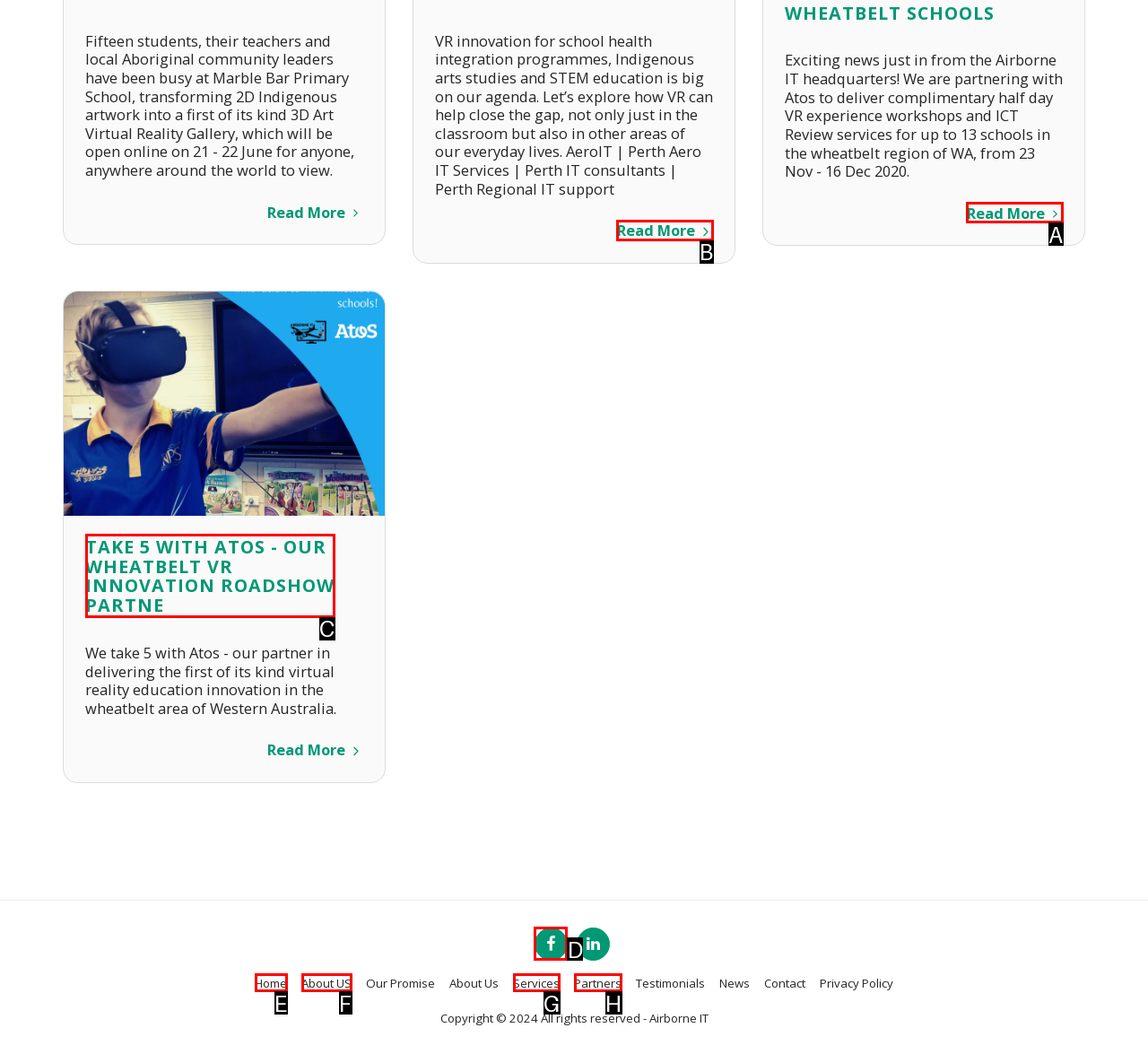Which HTML element matches the description: Surface Treatment?
Reply with the letter of the correct choice.

None